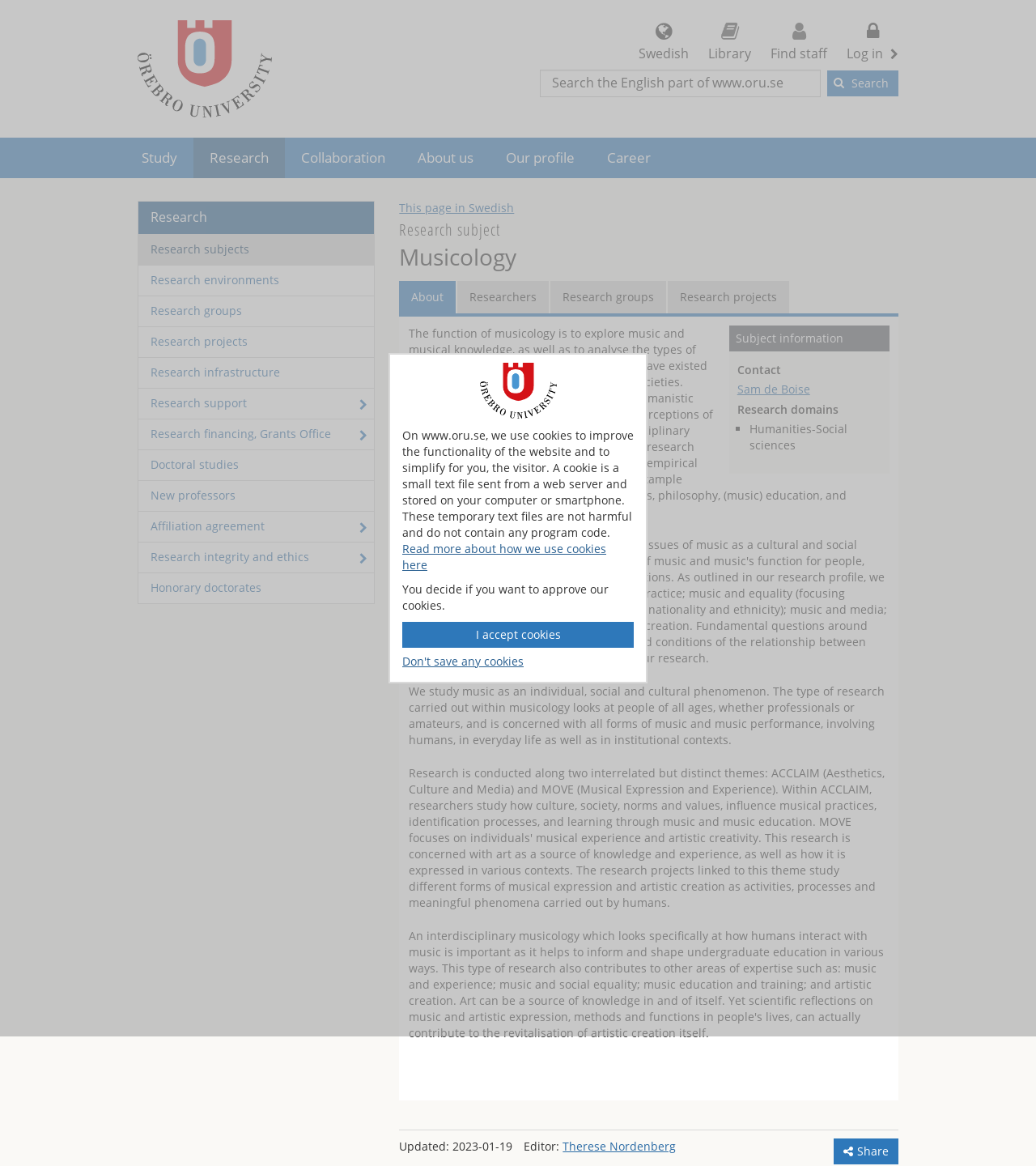Carefully examine the image and provide an in-depth answer to the question: What is the name of the editor of this page?

I found the answer by looking at the 'link' element with the text 'Therese Nordenberg' which is a sub-element of the 'StaticText' element with the text 'Editor:', indicating that the editor of this page is Therese Nordenberg.